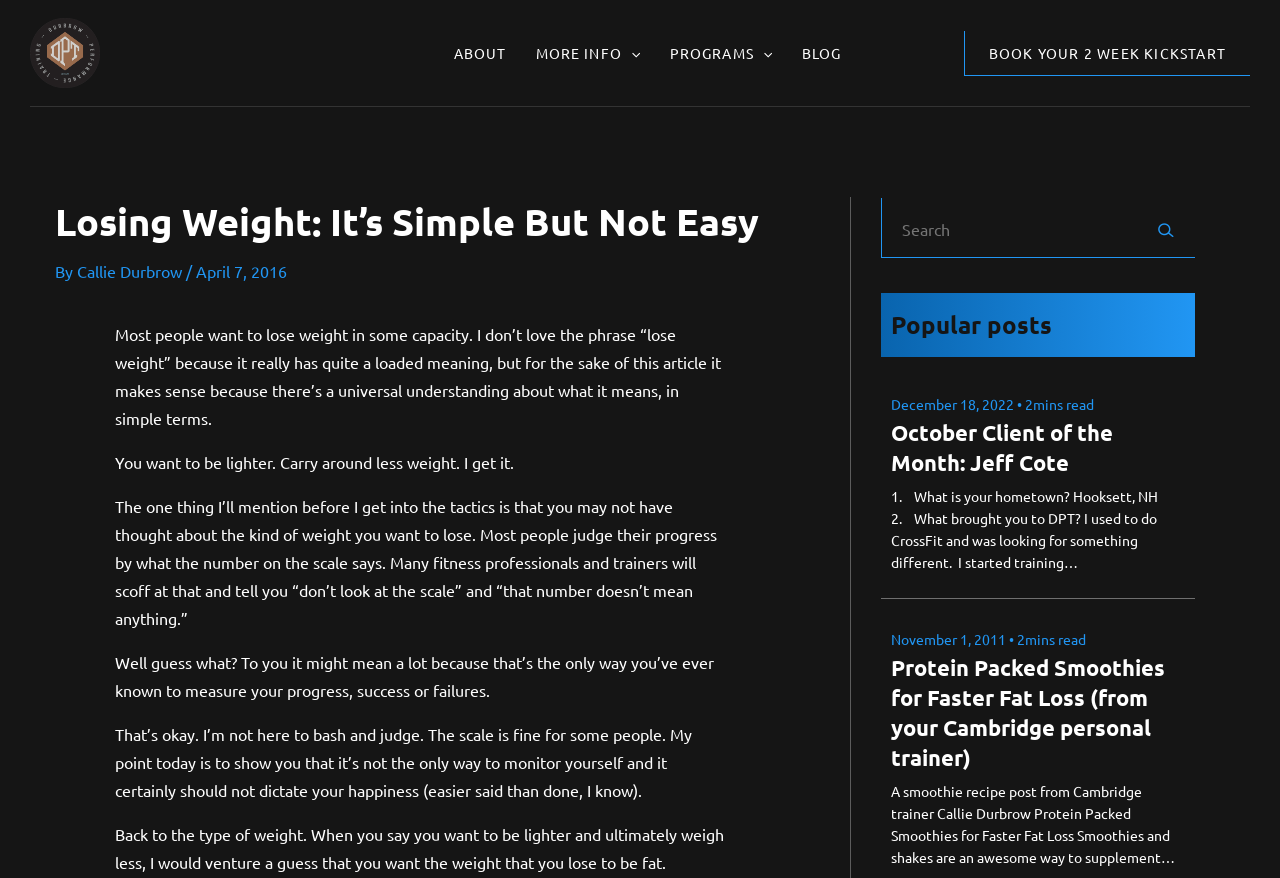Locate the bounding box coordinates of the element that needs to be clicked to carry out the instruction: "Search in the search bar". The coordinates should be given as four float numbers ranging from 0 to 1, i.e., [left, top, right, bottom].

[0.689, 0.227, 0.89, 0.295]